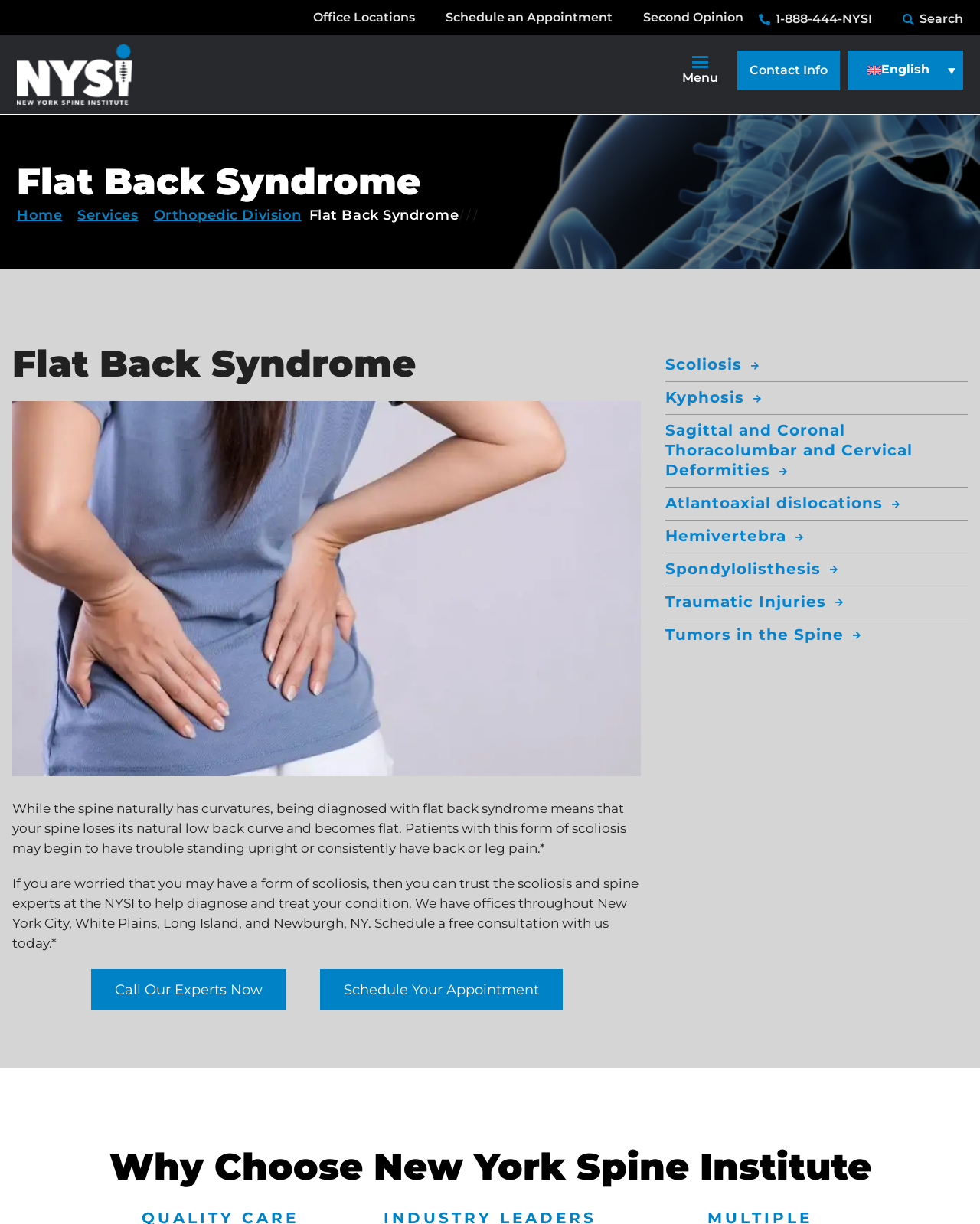Answer briefly with one word or phrase:
What is flat back syndrome?

Loss of natural low back curve